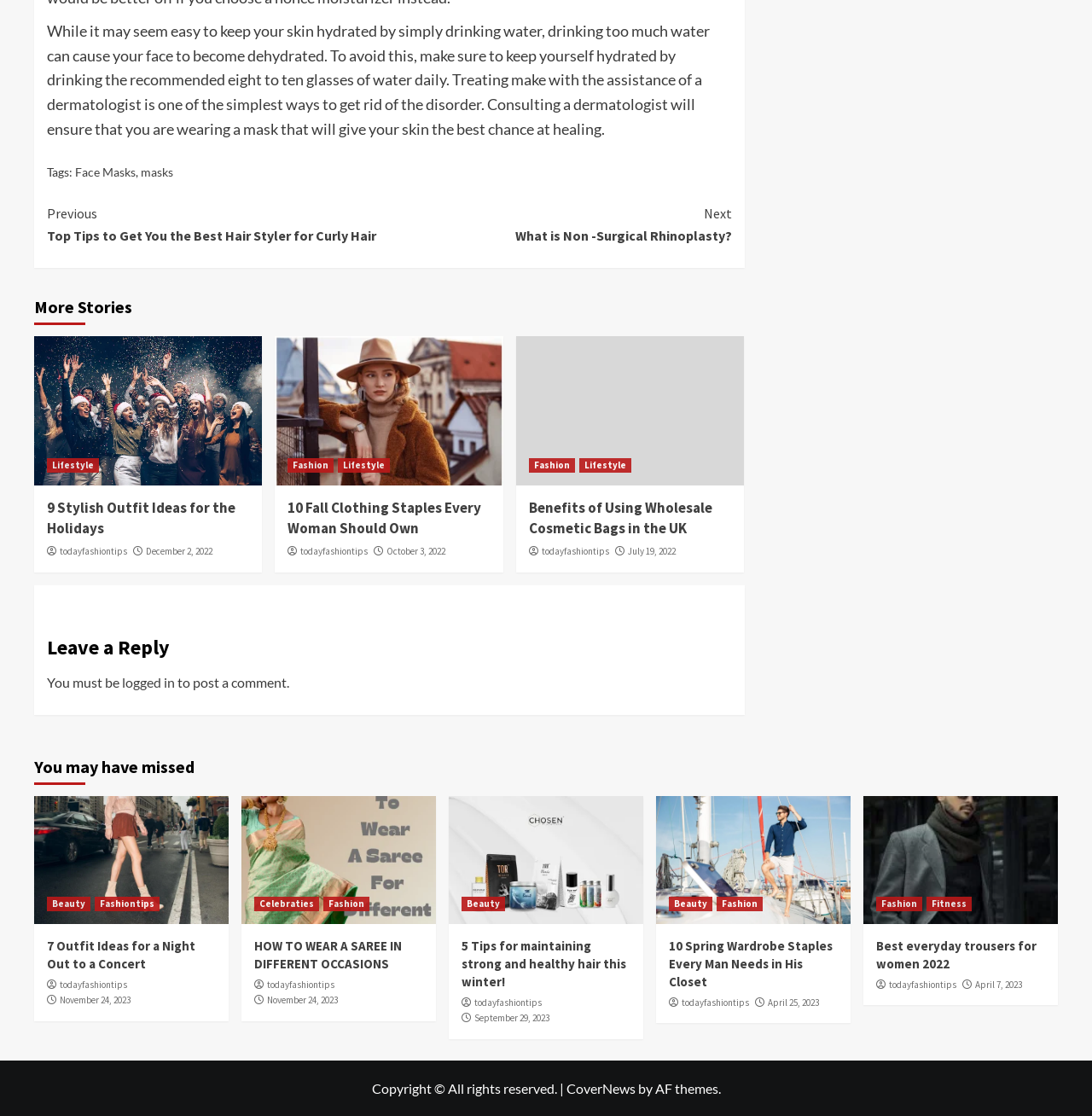How many links are there in the 'You may have missed' section?
Refer to the screenshot and deliver a thorough answer to the question presented.

In the 'You may have missed' section, there are four figures, each with three links: one to the article, one to the category, and one to the date. Therefore, there are a total of 12 links in this section.